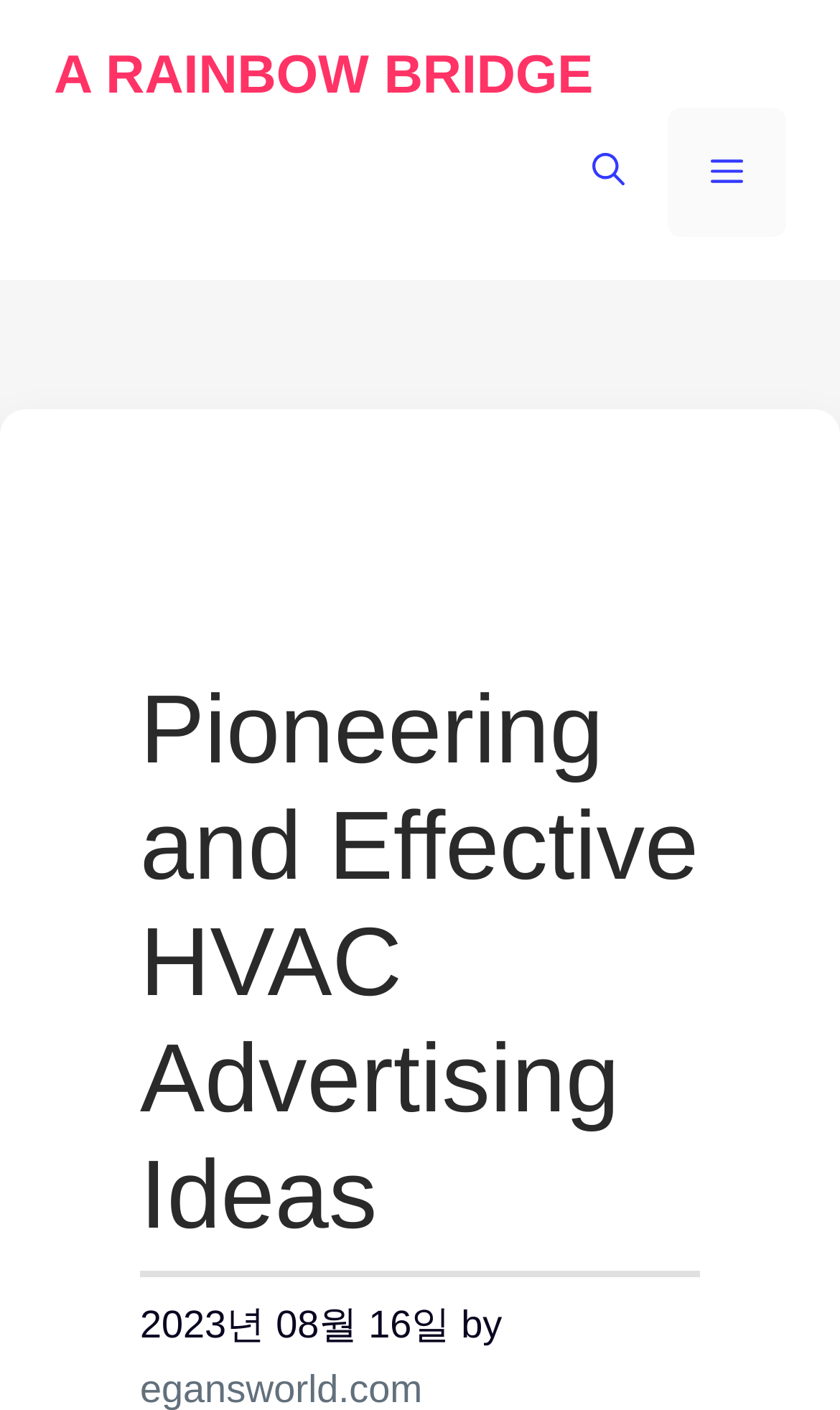Summarize the webpage in an elaborate manner.

The webpage is about "Pioneering and Effective HVAC Advertising Ideas" and appears to be a blog post or article. At the top of the page, there is a banner that spans the entire width, containing a link to the site's homepage with the text "A RAINBOW BRIDGE". To the right of the banner, there is a navigation menu with a mobile toggle button and a link to open a search bar.

Below the banner, the main content of the page begins. The title of the article, "Pioneering and Effective HVAC Advertising Ideas", is prominently displayed in a heading. The title is positioned near the top of the main content area, taking up about two-thirds of the width. 

Underneath the title, there is a timestamp indicating that the article was published on August 16, 2023, followed by the author's name, denoted by the text "by". The timestamp and author information are positioned near the bottom of the main content area, aligned to the left.